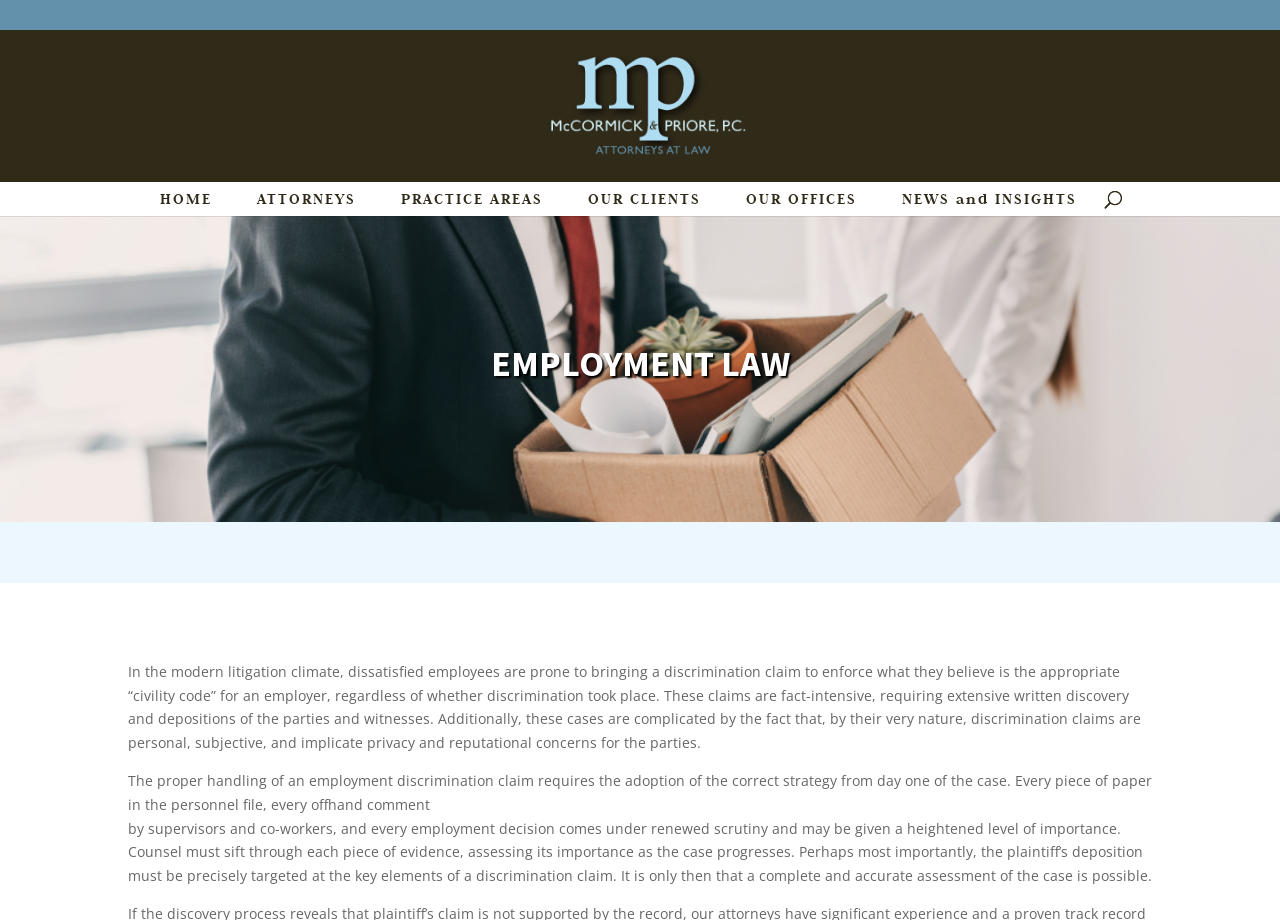Determine the bounding box coordinates of the section I need to click to execute the following instruction: "View the 'Clark Scholars Program Logo'". Provide the coordinates as four float numbers between 0 and 1, i.e., [left, top, right, bottom].

None